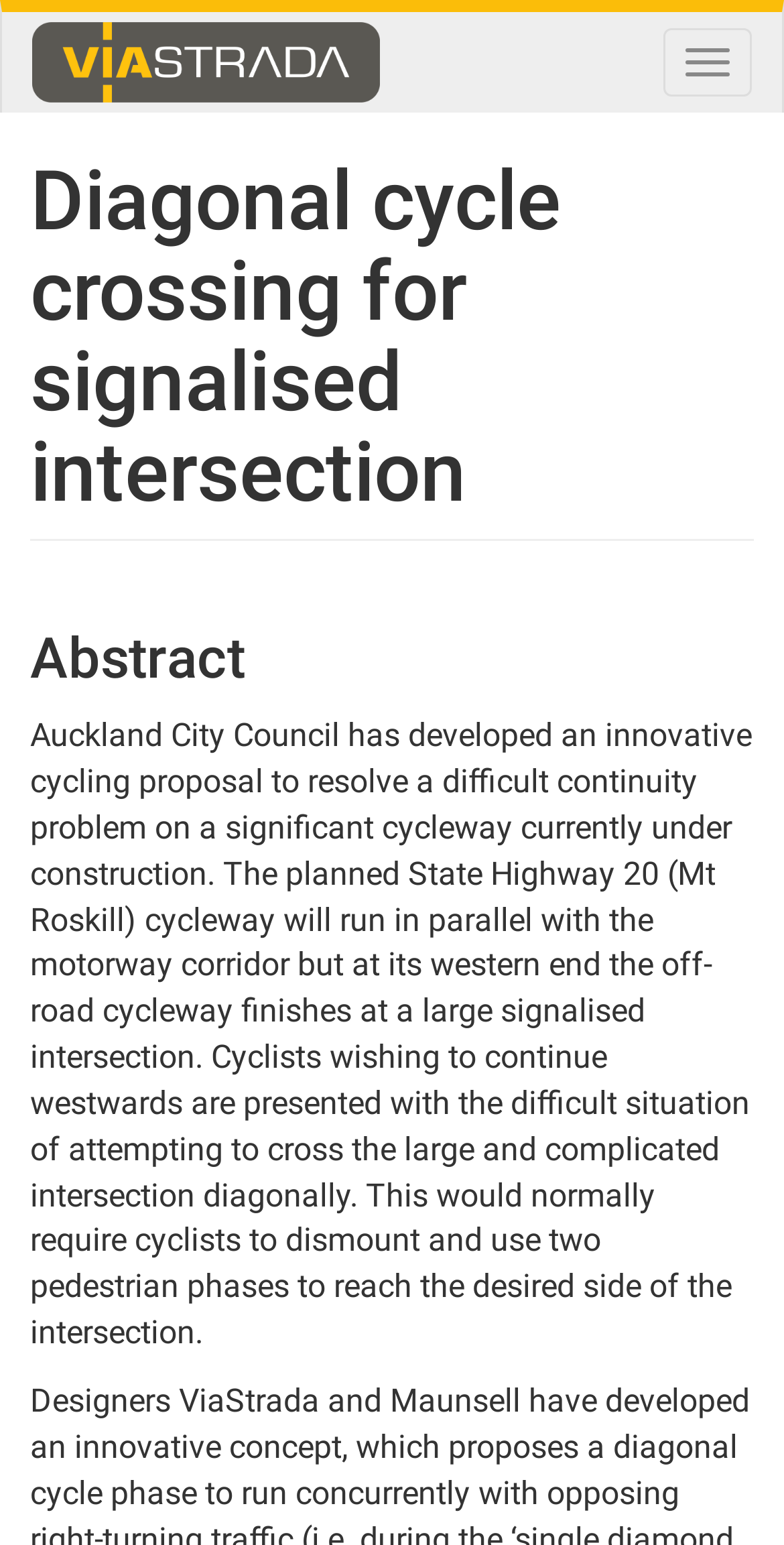Please respond in a single word or phrase: 
What is the current status of the off-road cycleway?

Finishes at intersection